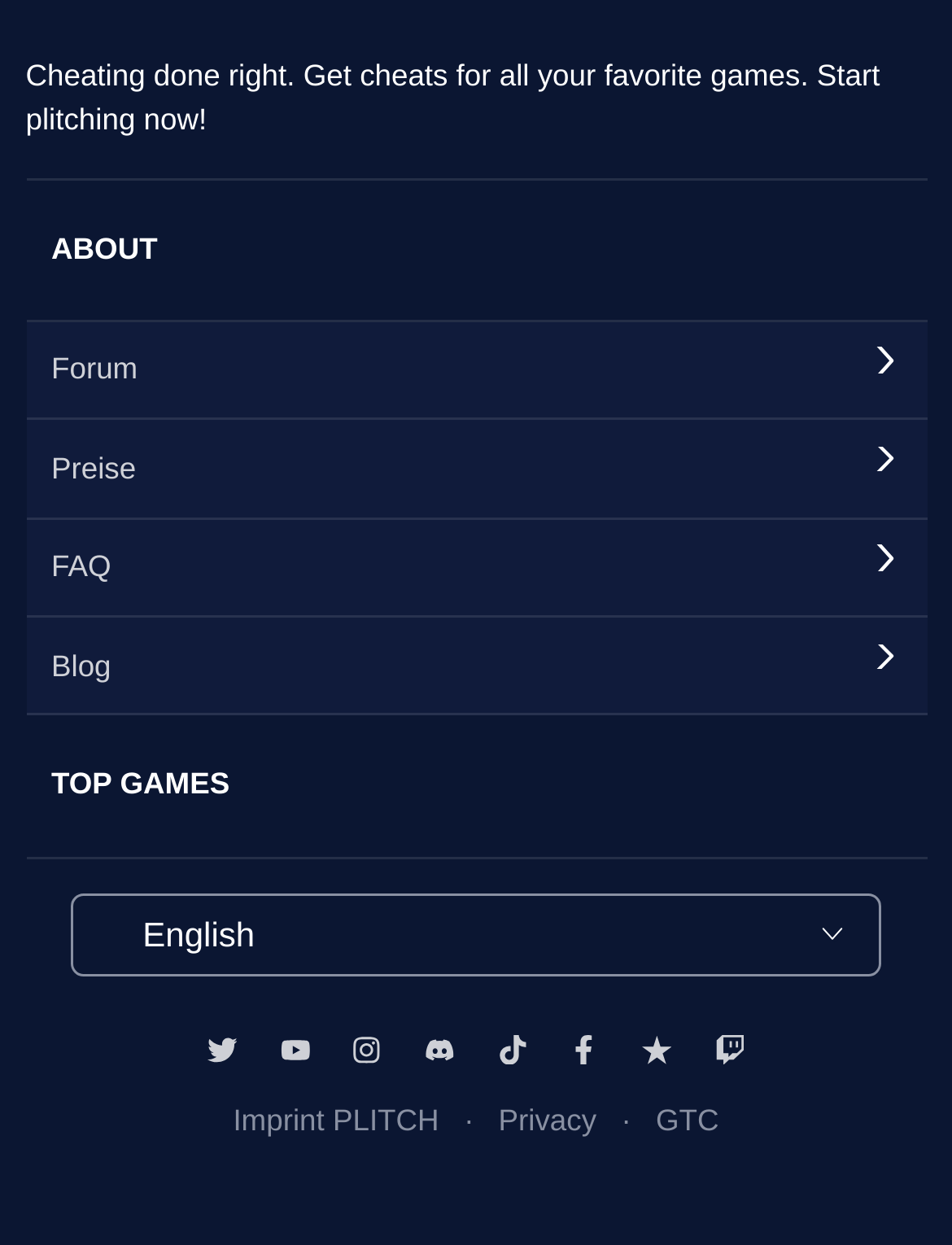Provide a one-word or short-phrase response to the question:
What is the slogan of the website?

Cheating done right